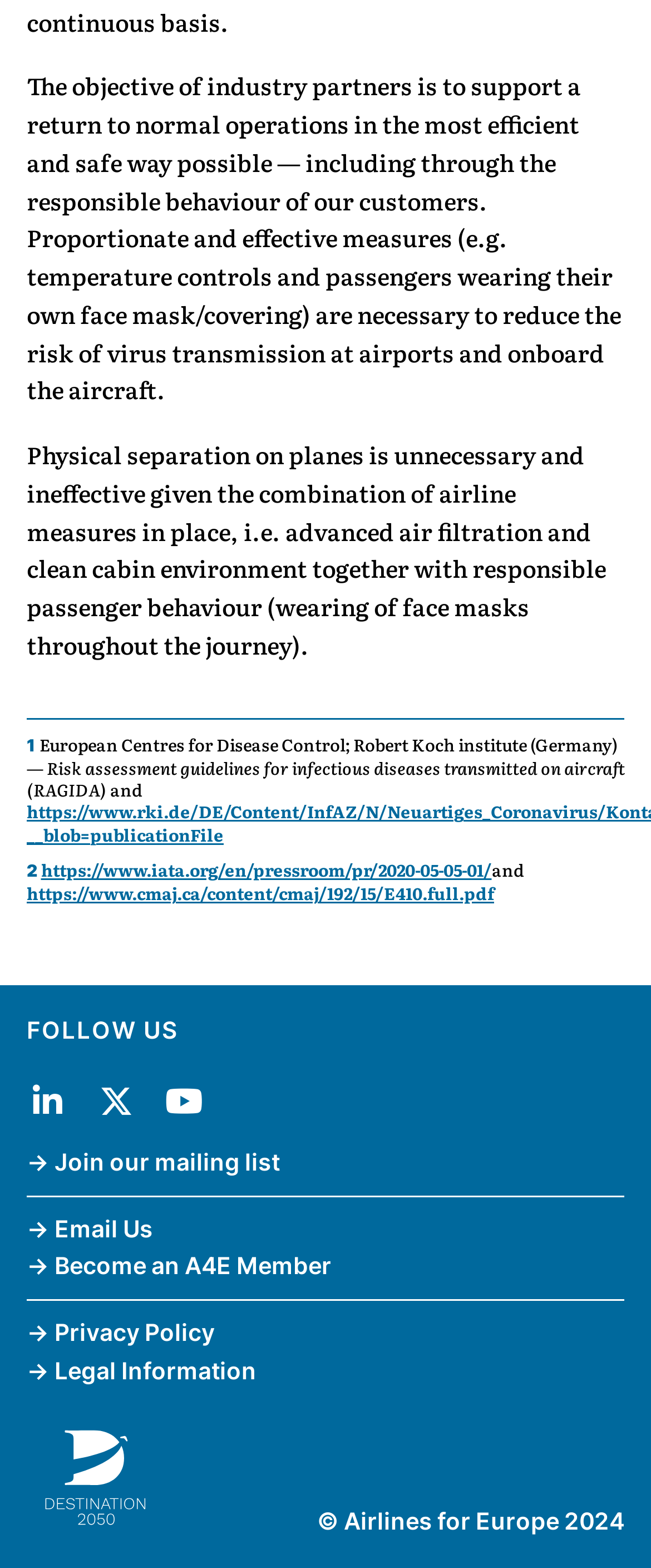Determine the bounding box coordinates in the format (top-left x, top-left y, bottom-right x, bottom-right y). Ensure all values are floating point numbers between 0 and 1. Identify the bounding box of the UI element described by: parent_node: FOLLOW US

[0.041, 0.904, 0.246, 0.982]